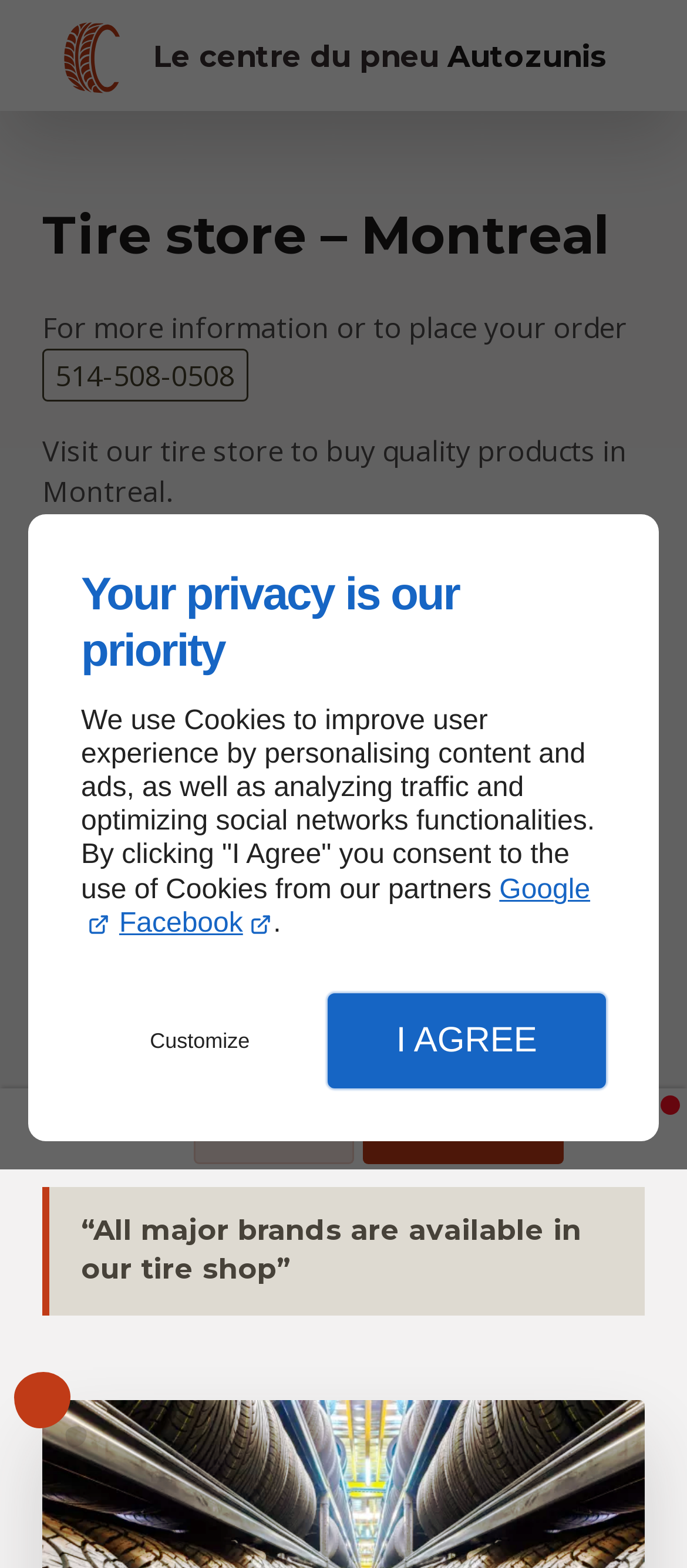Identify and provide the main heading of the webpage.

Tire store – Montreal